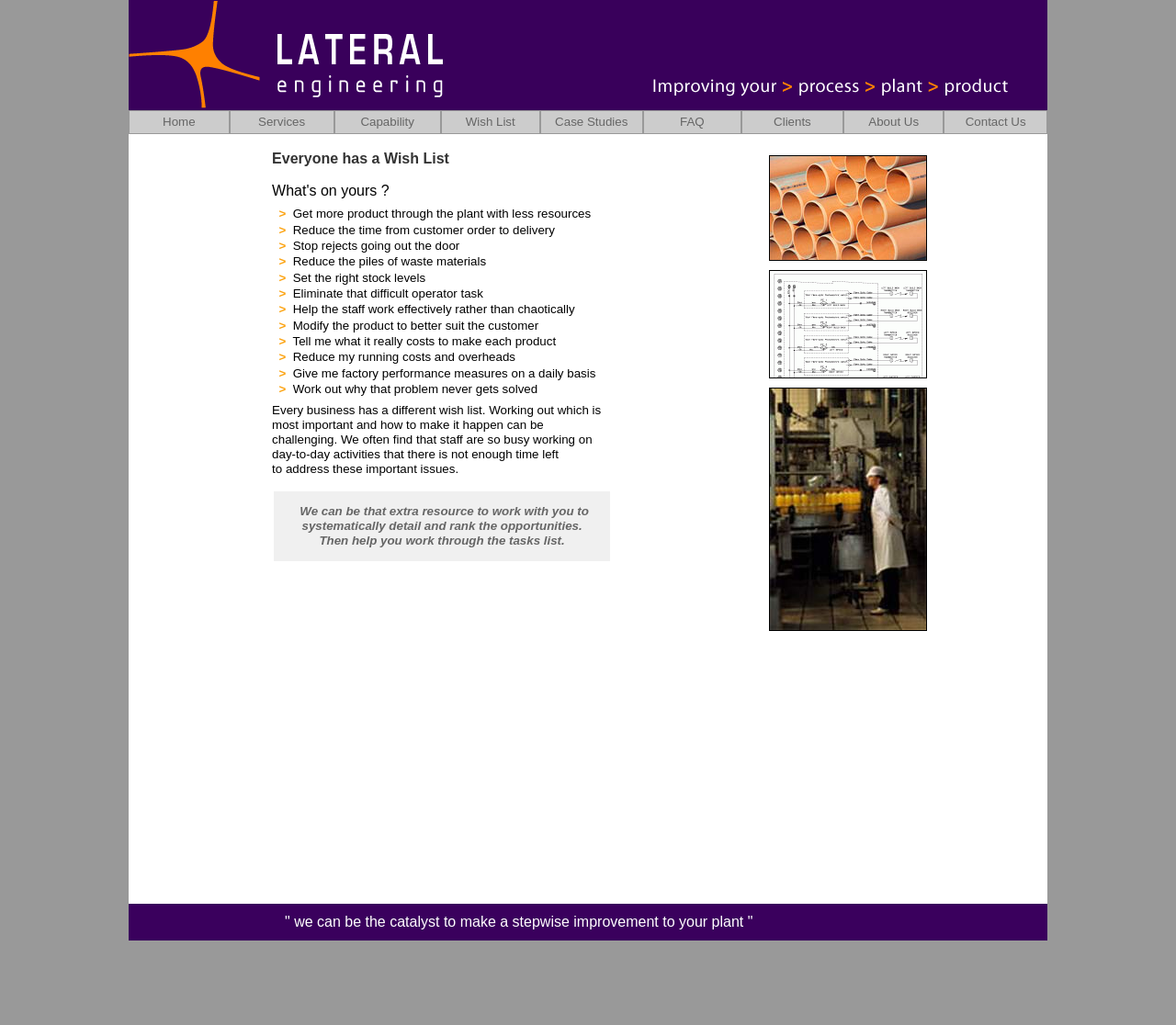What is the benefit of working with the company?
Based on the image, answer the question in a detailed manner.

The benefit of working with the company is obtained from the content of the webpage, which mentions that the company can be the catalyst to make a stepwise improvement to the plant.